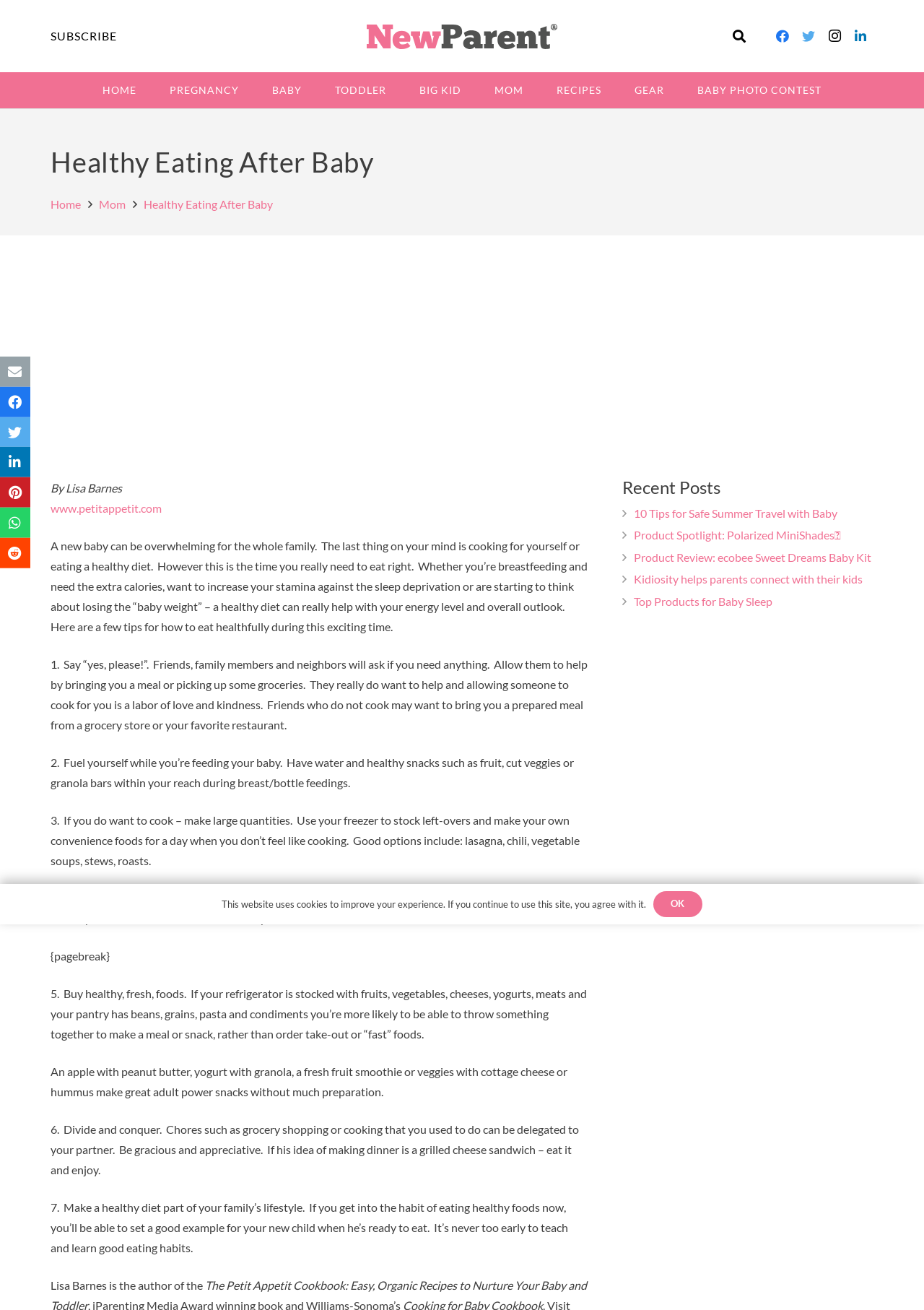What is the main topic of the article?
Please give a well-detailed answer to the question.

The main topic of the article is about healthy eating after having a baby, as indicated by the heading 'Healthy Eating After Baby' and the content of the article which provides tips for new parents to eat healthily.